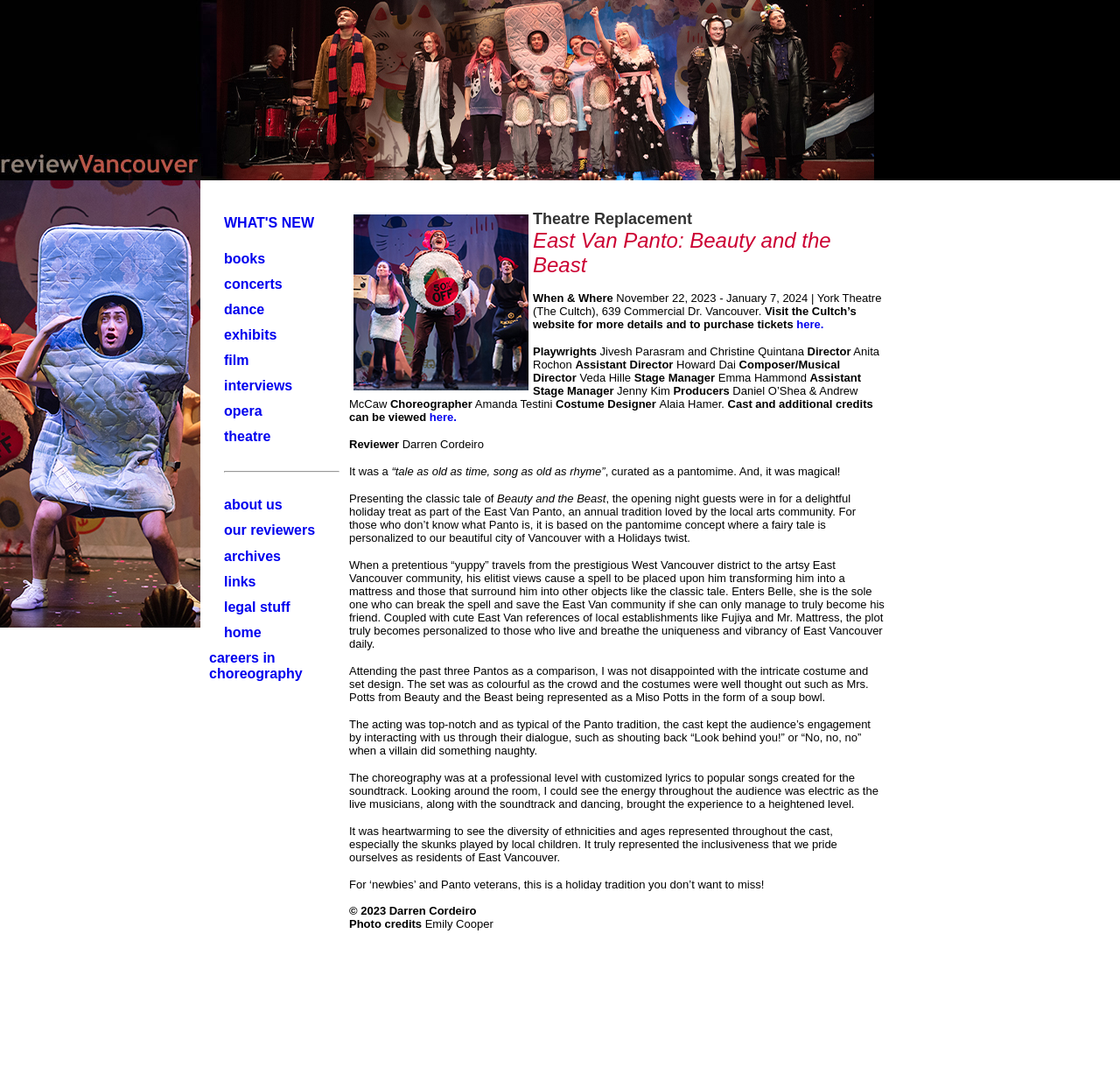How many categories of performing arts are listed on the webpage?
Using the information from the image, give a concise answer in one word or a short phrase.

9